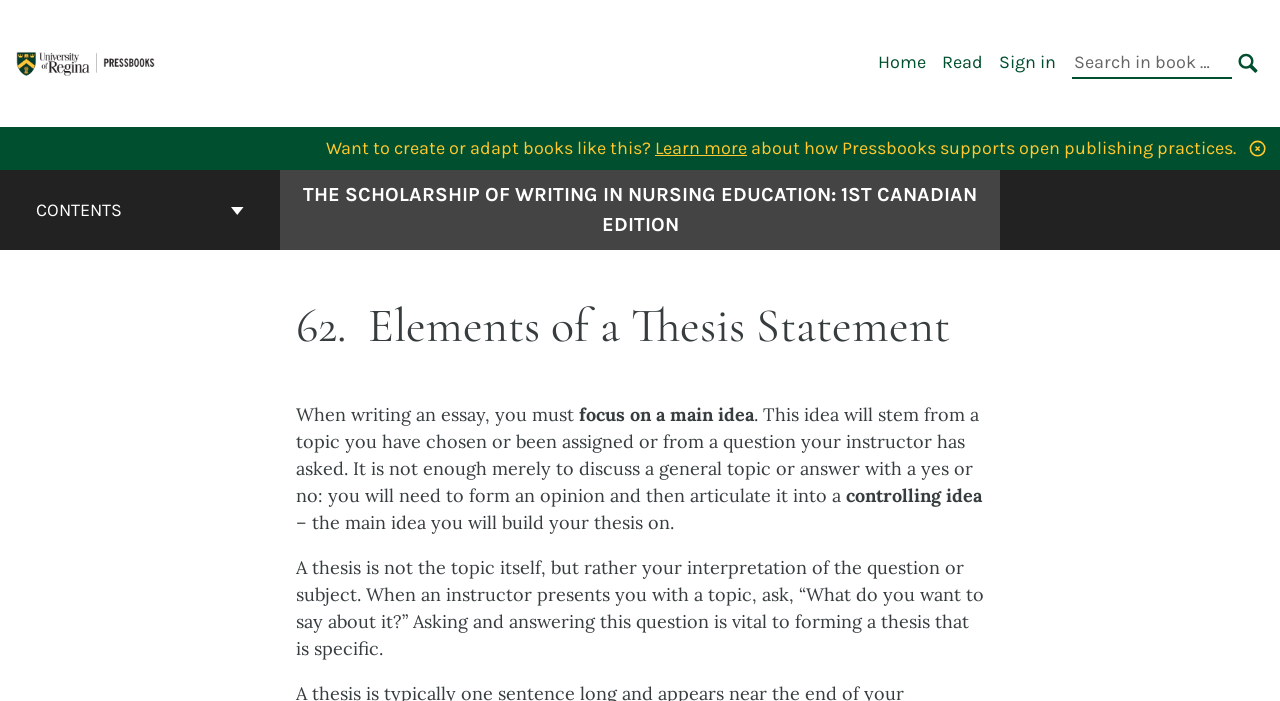What is the text next to the 'SEARCH' button?
Please utilize the information in the image to give a detailed response to the question.

I found the answer by looking at the search bar, which has a button labeled 'SEARCH' and a text next to it that says 'Search in book:'.